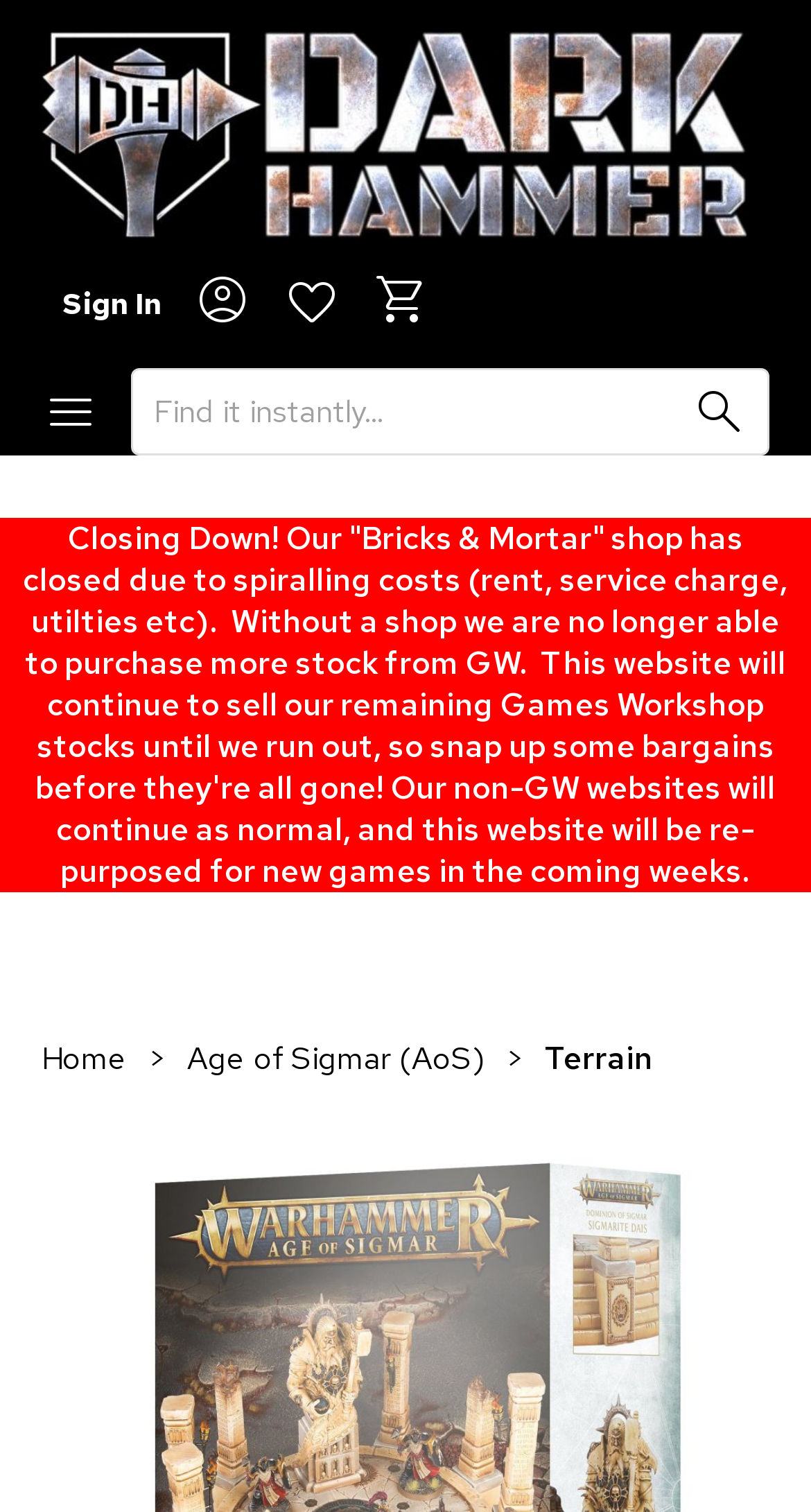Can you find the bounding box coordinates for the element that needs to be clicked to execute this instruction: "Sign in to your account"? The coordinates should be given as four float numbers between 0 and 1, i.e., [left, top, right, bottom].

[0.077, 0.188, 0.2, 0.213]